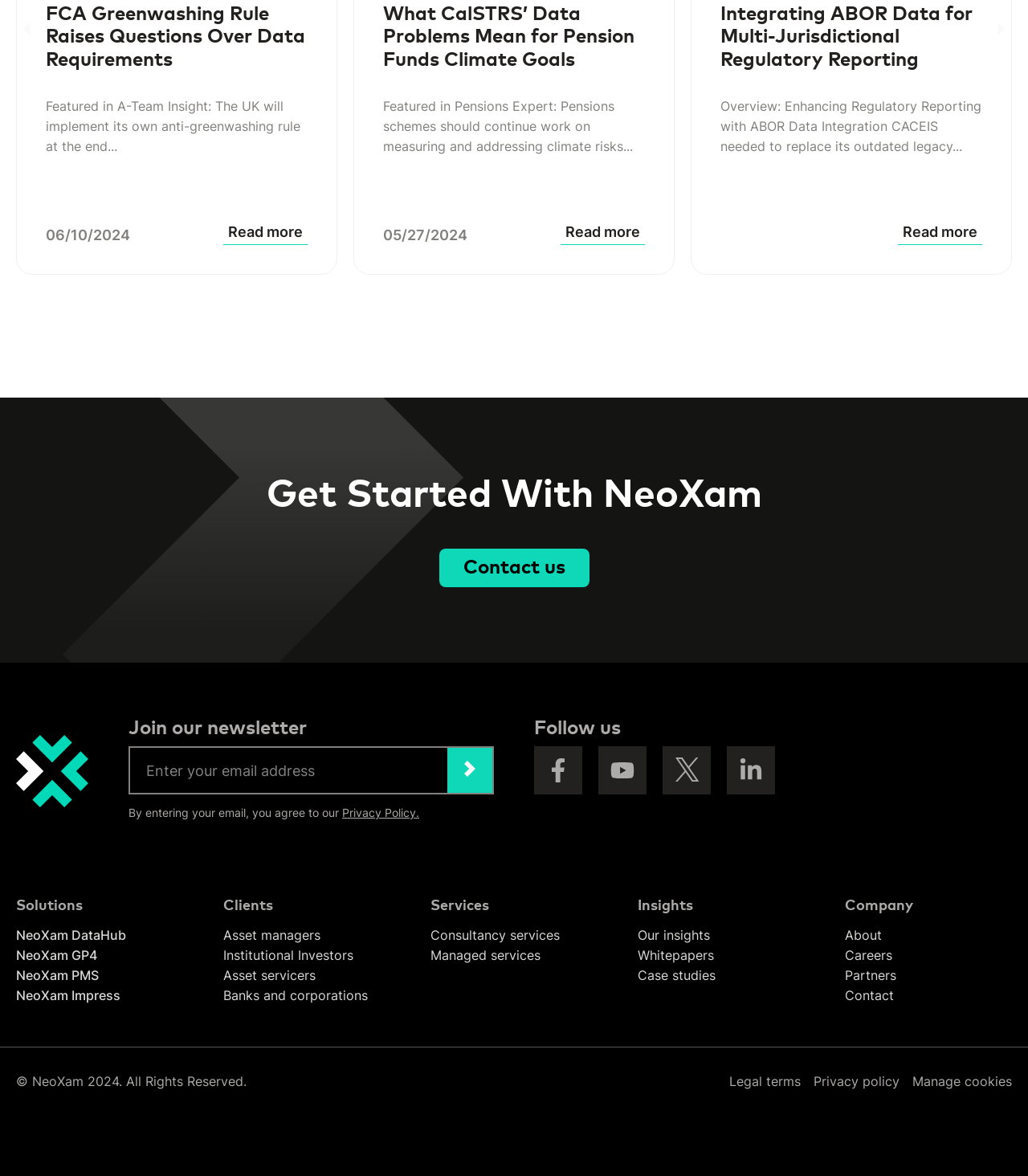Find the bounding box coordinates of the clickable area required to complete the following action: "Contact us".

[0.427, 0.466, 0.573, 0.499]